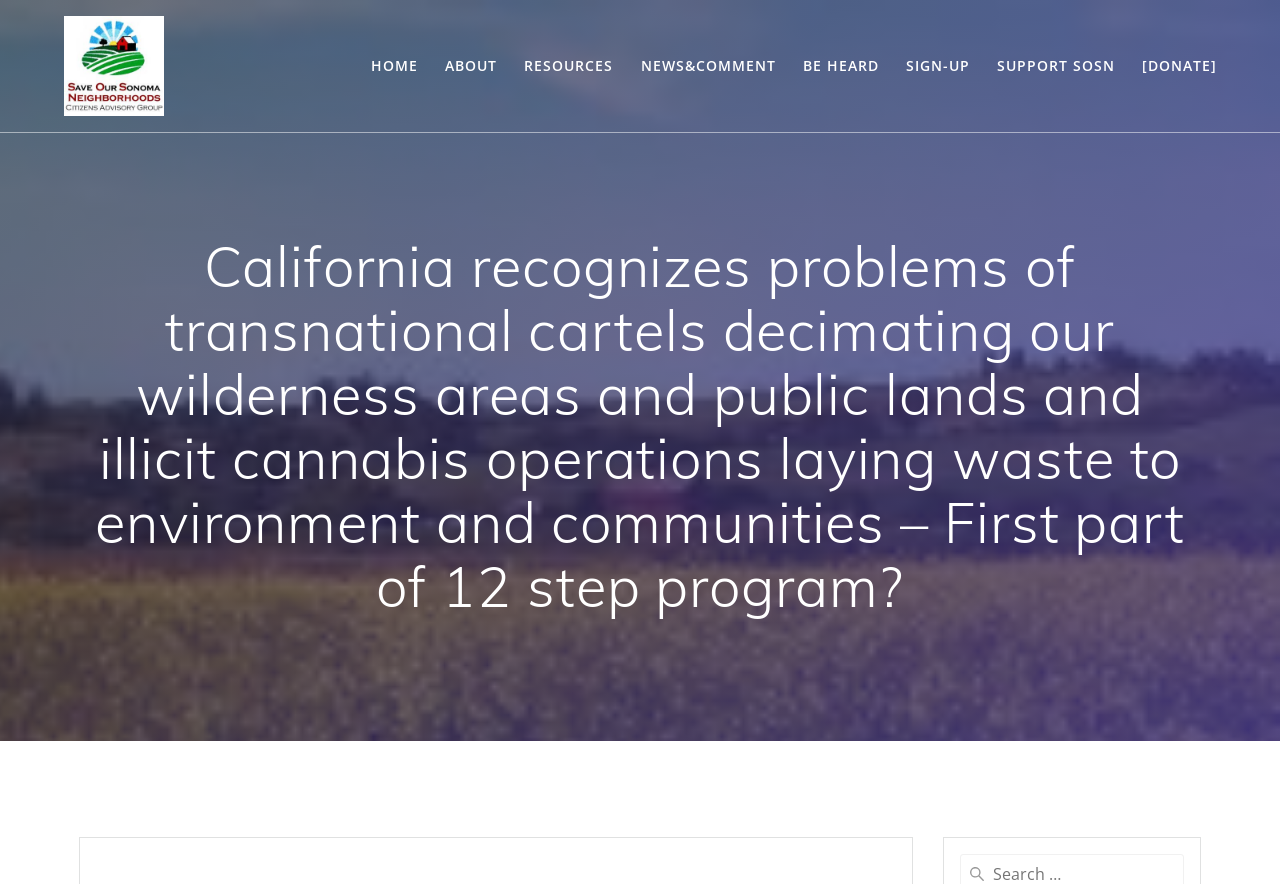Carefully examine the image and provide an in-depth answer to the question: Are there any images on the webpage?

There is an image on the webpage, which is the logo of 'SOS Neighborhoods' and is located at the top-left corner of the webpage.